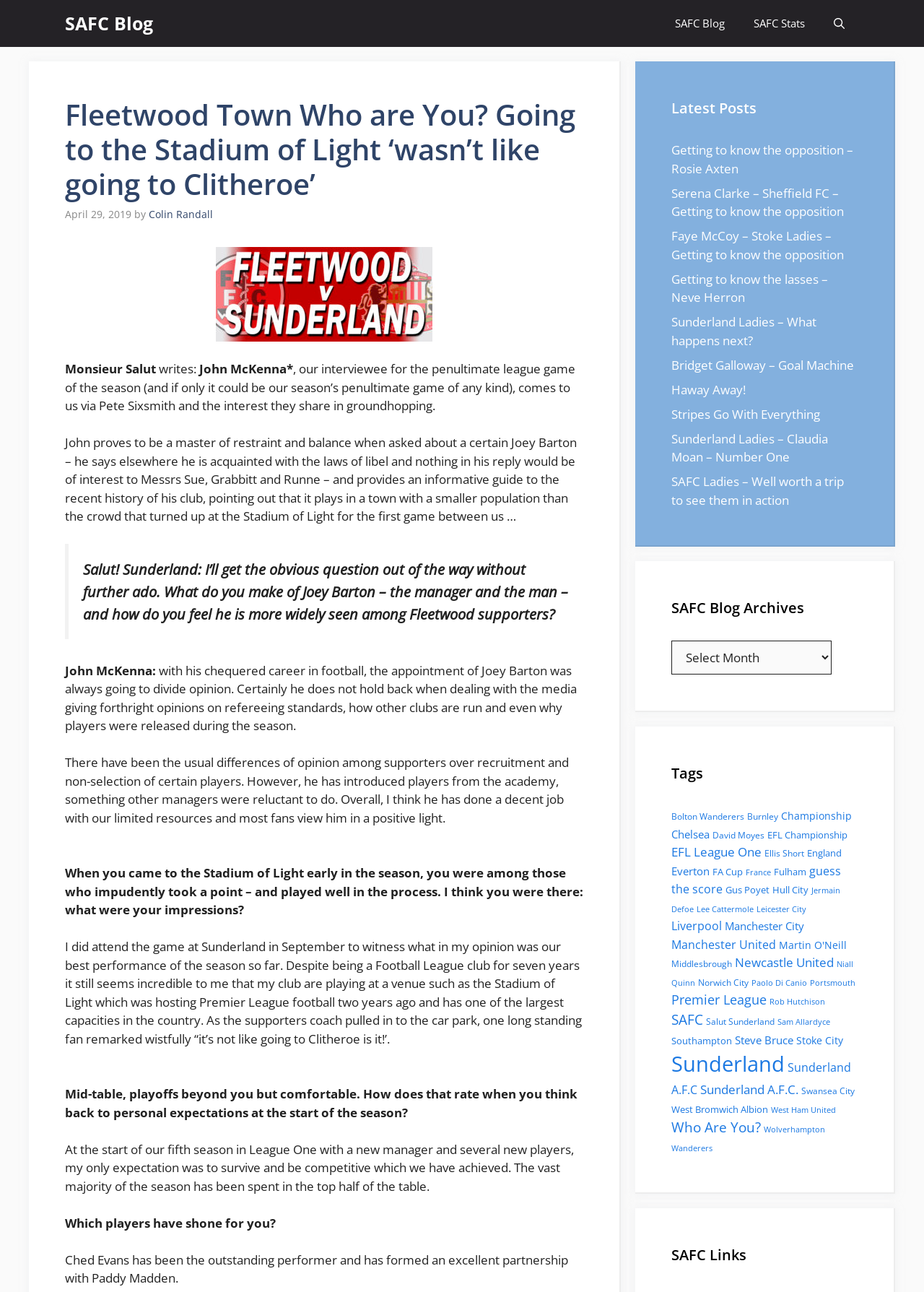Please respond in a single word or phrase: 
What is the name of the stadium where Fleetwood Town played against Sunderland?

Stadium of Light